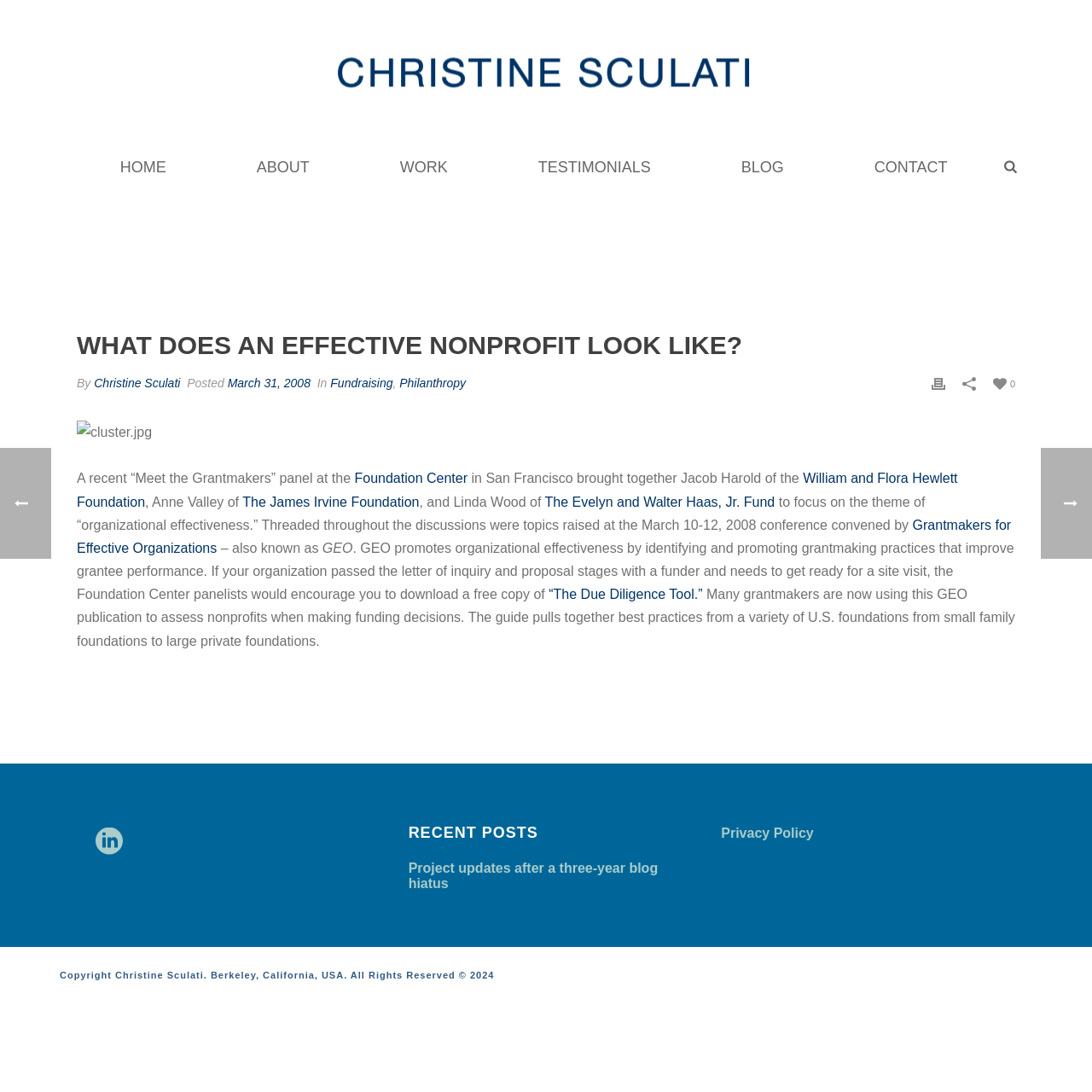What is the main heading of this webpage? Please extract and provide it.

WHAT DOES AN EFFECTIVE NONPROFIT LOOK LIKE?